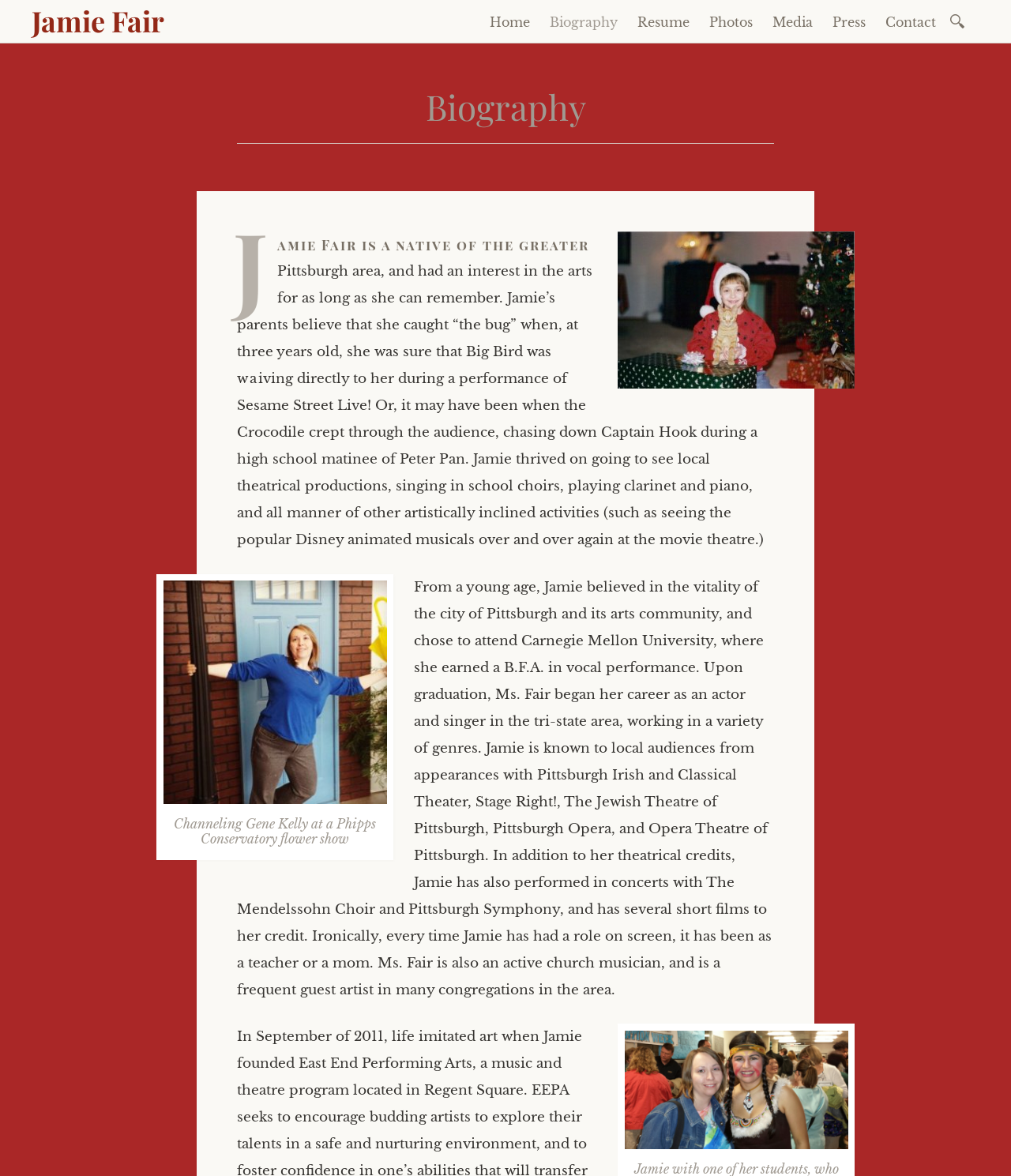Given the description "Home", provide the bounding box coordinates of the corresponding UI element.

[0.477, 0.007, 0.532, 0.031]